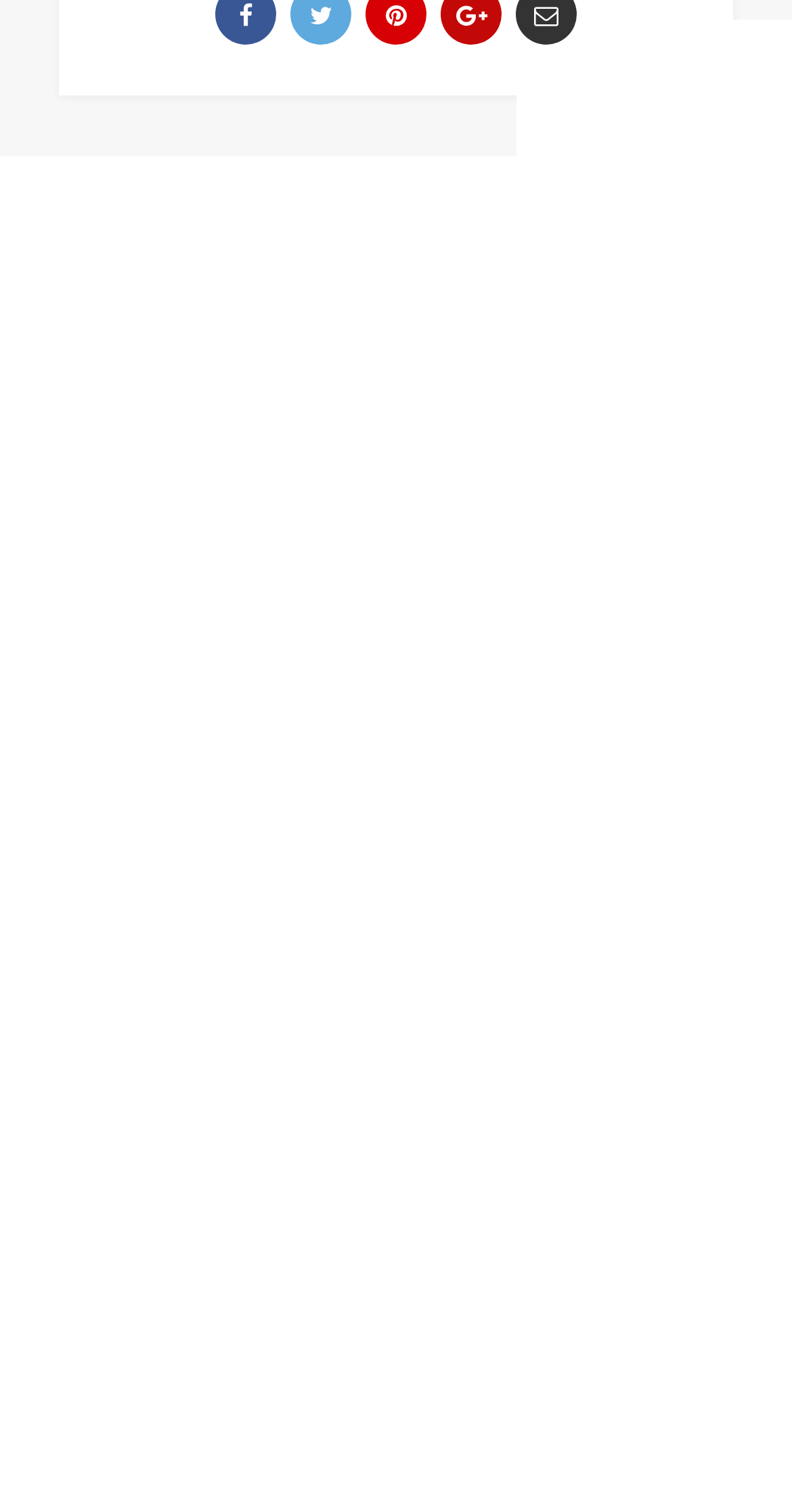Find the bounding box coordinates for the area that should be clicked to accomplish the instruction: "request a consultation".

[0.075, 0.382, 0.462, 0.408]